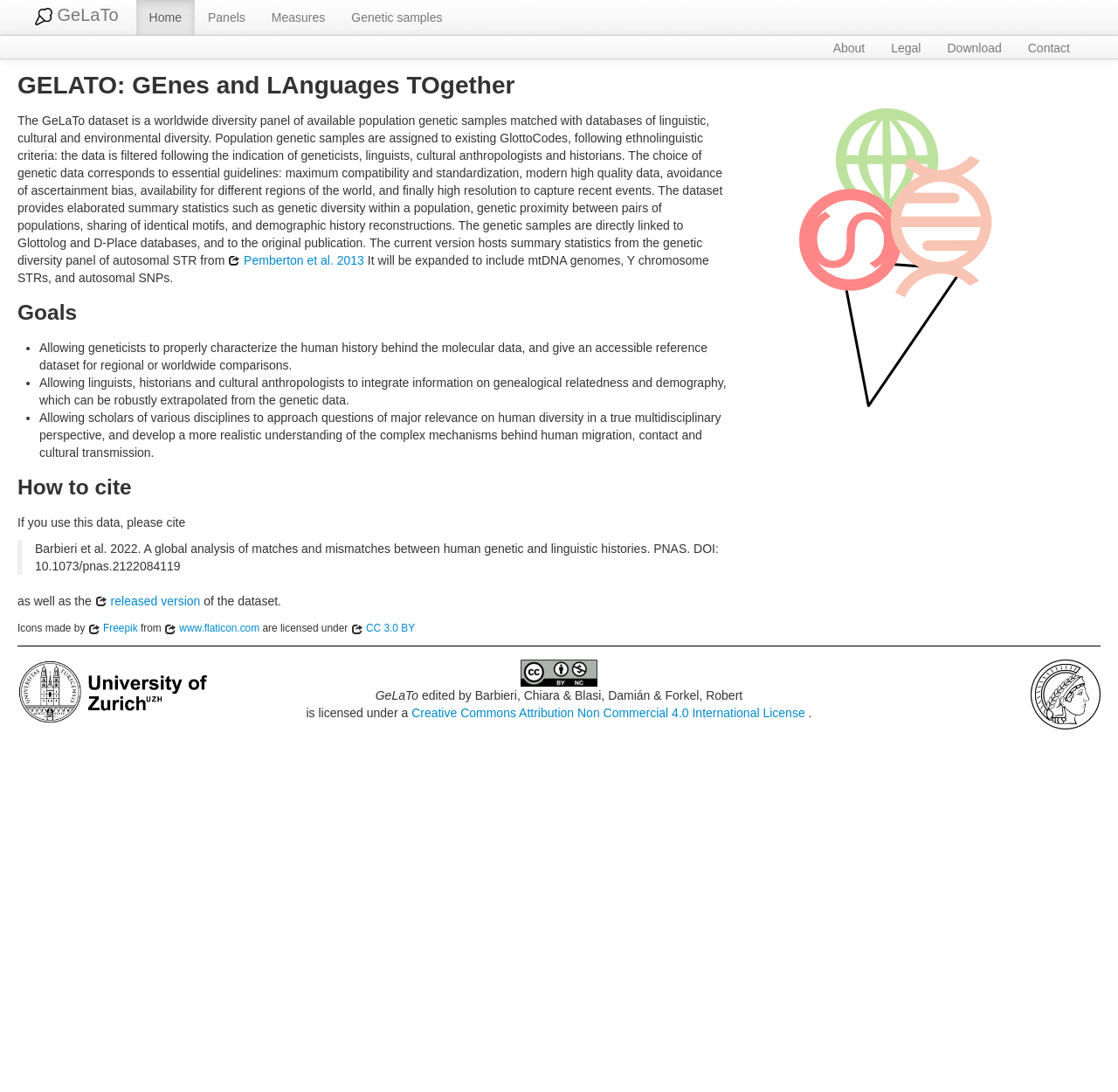Given the description of the UI element: "Accept", predict the bounding box coordinates in the form of [left, top, right, bottom], with each value being a float between 0 and 1.

None